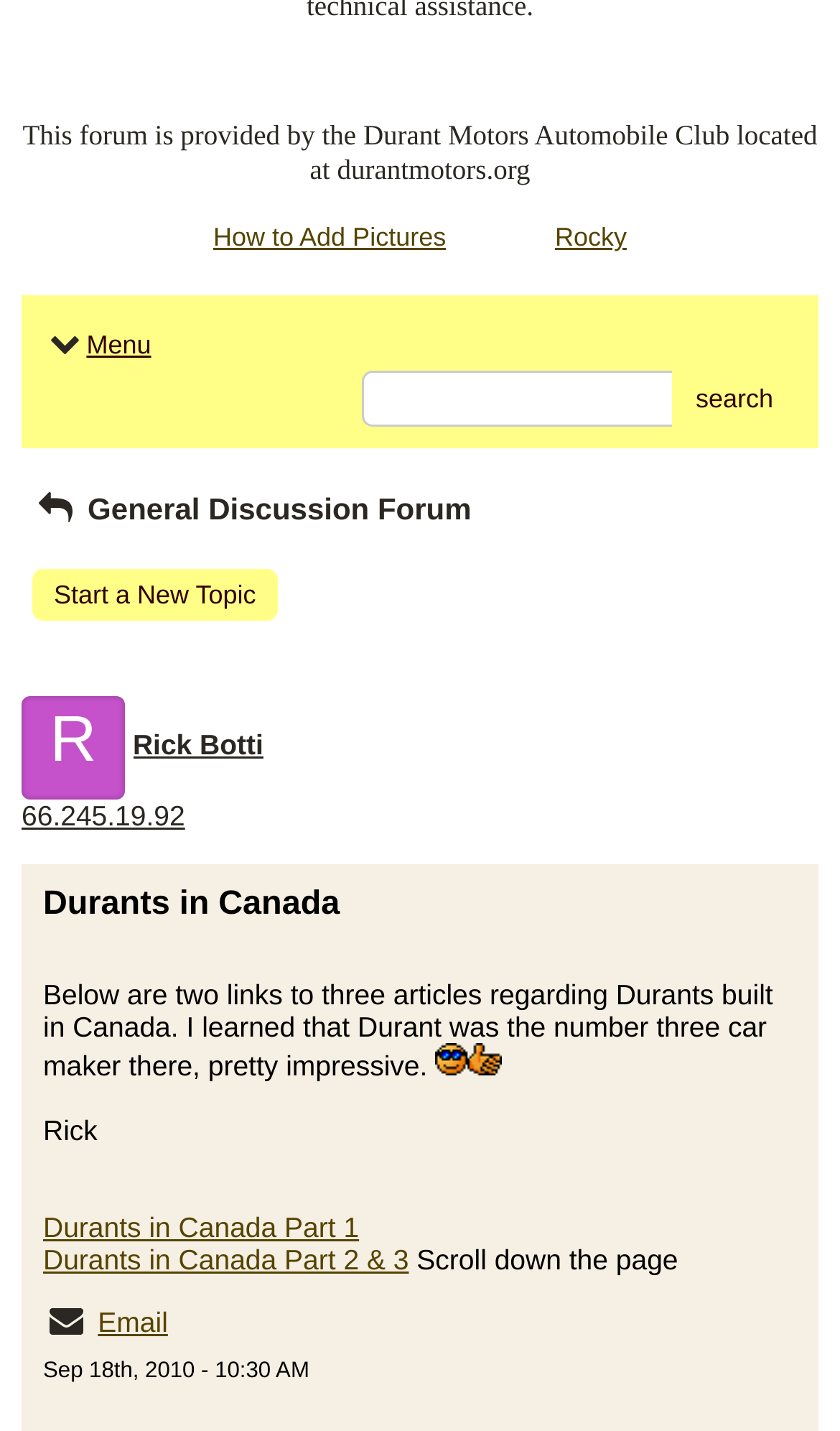Identify the bounding box coordinates for the UI element mentioned here: "Rick Botti". Provide the coordinates as four float values between 0 and 1, i.e., [left, top, right, bottom].

[0.158, 0.509, 0.594, 0.532]